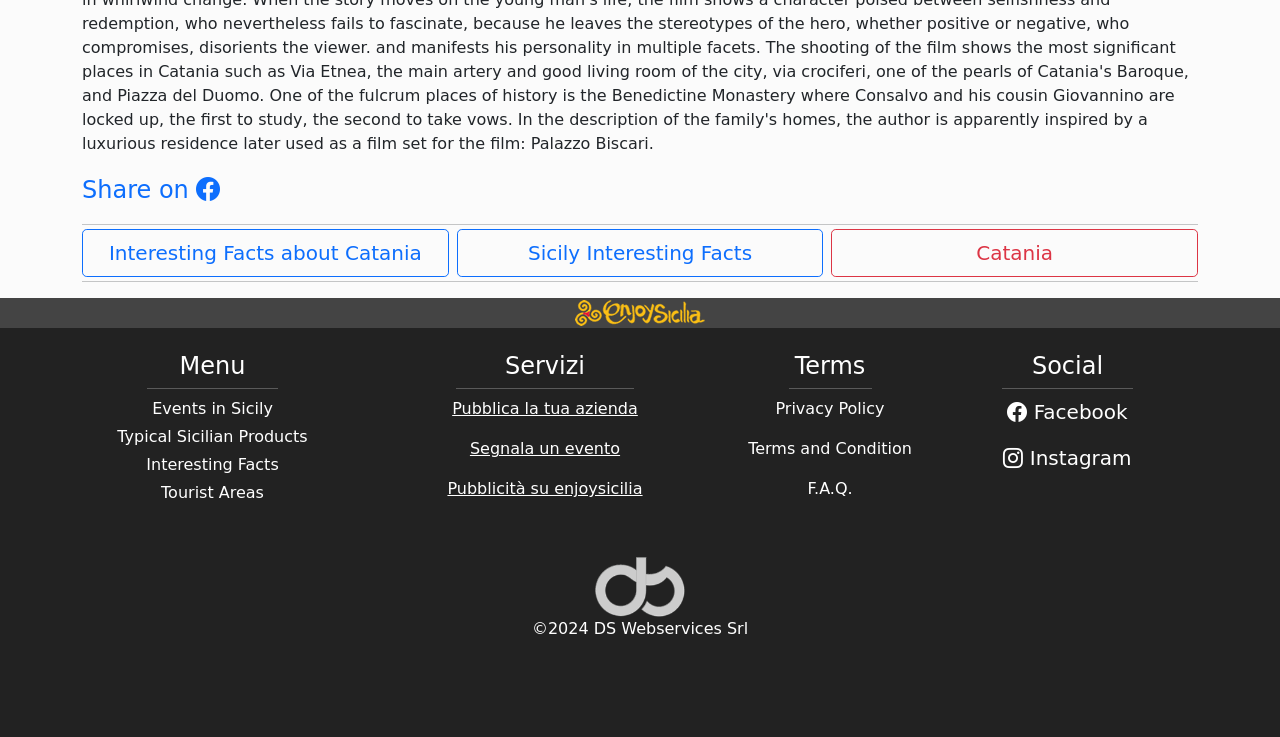Based on the element description: "F.A.Q.", identify the UI element and provide its bounding box coordinates. Use four float numbers between 0 and 1, [left, top, right, bottom].

[0.631, 0.65, 0.666, 0.676]